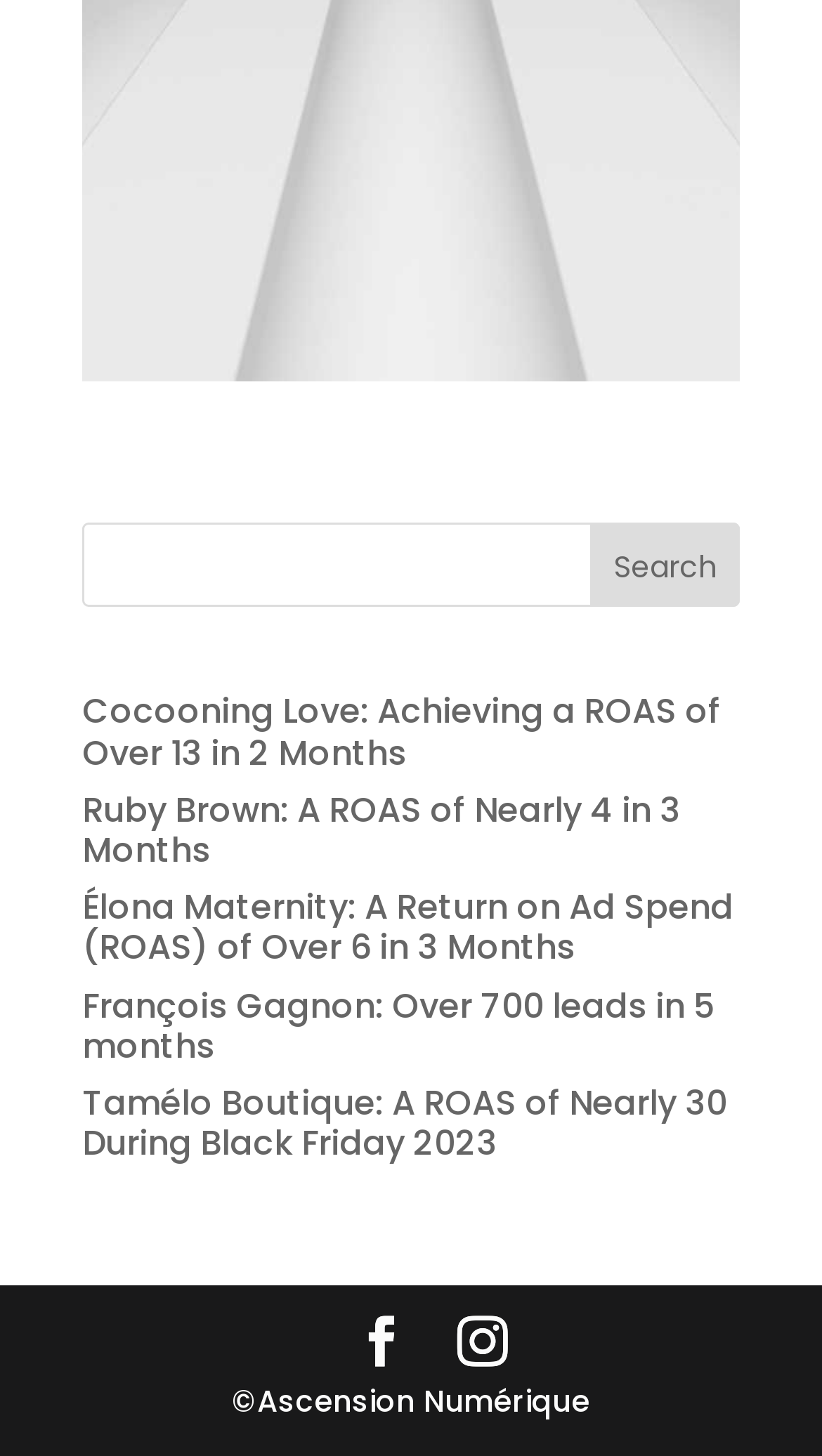Locate the bounding box coordinates of the segment that needs to be clicked to meet this instruction: "read about Cocooning Love's ROAS".

[0.1, 0.472, 0.877, 0.533]